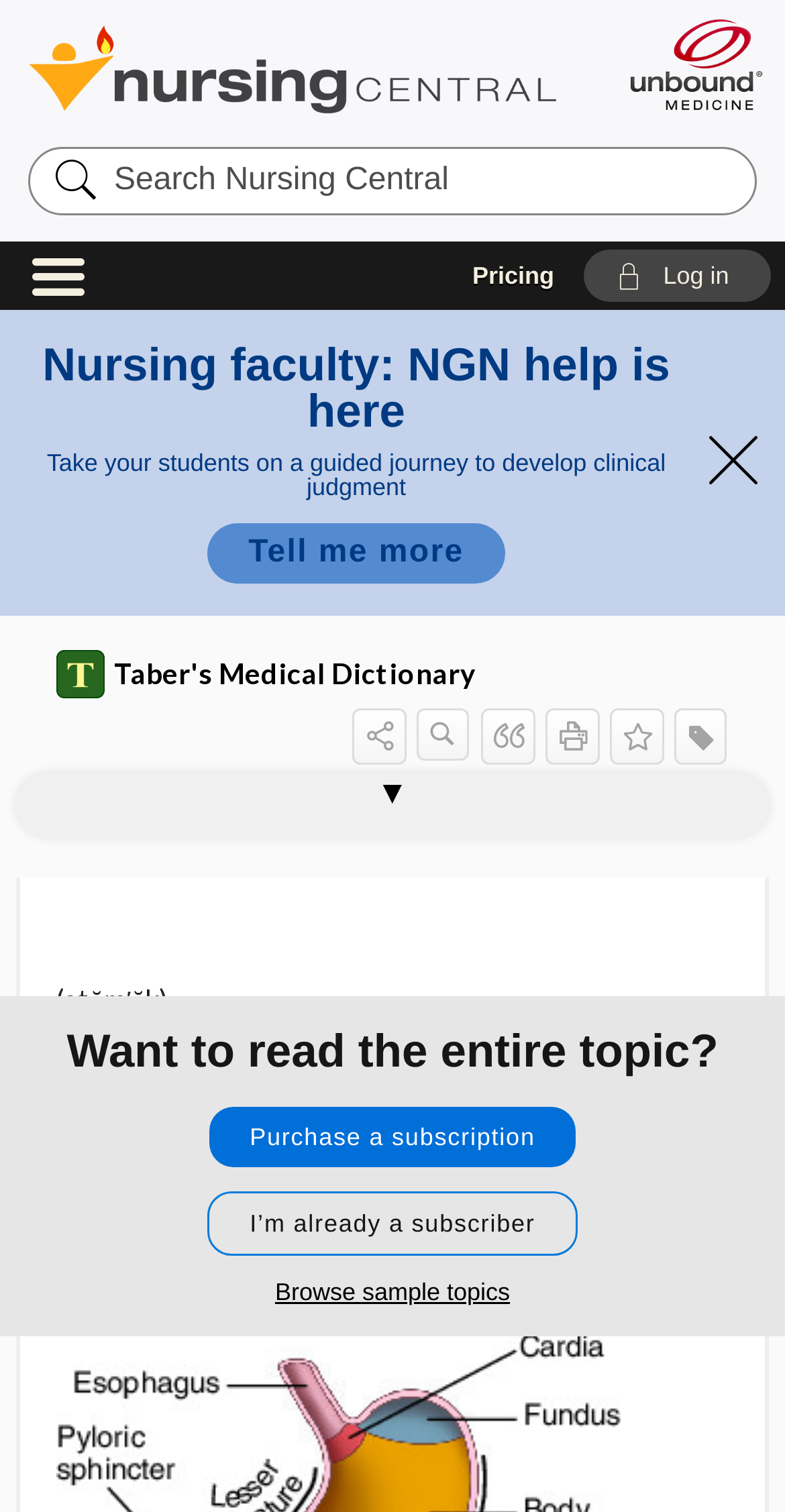Identify the bounding box coordinates of the element that should be clicked to fulfill this task: "Print the current topic". The coordinates should be provided as four float numbers between 0 and 1, i.e., [left, top, right, bottom].

[0.695, 0.469, 0.765, 0.504]